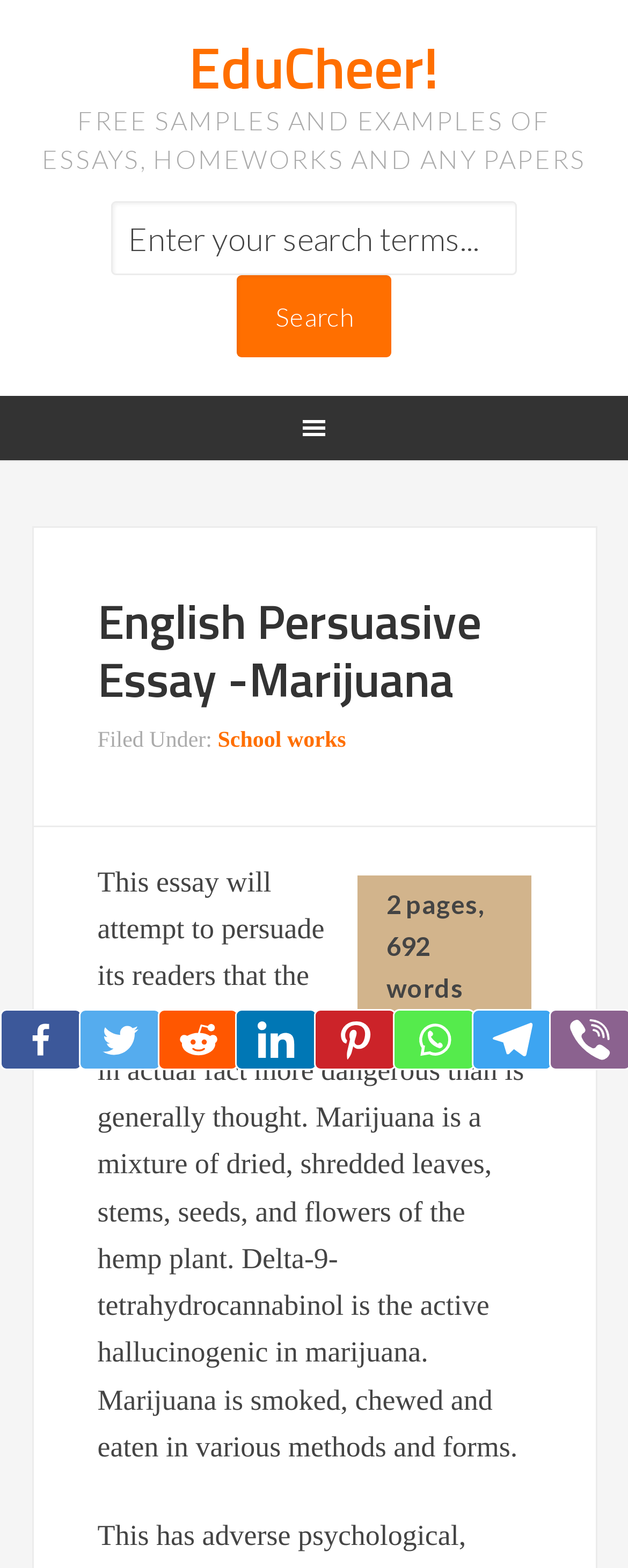Is the search function available?
Provide an in-depth and detailed explanation in response to the question.

I found that the search function is available by looking at the textbox and button labeled 'Search' at the top of the page, which allows users to enter search terms and search for content.